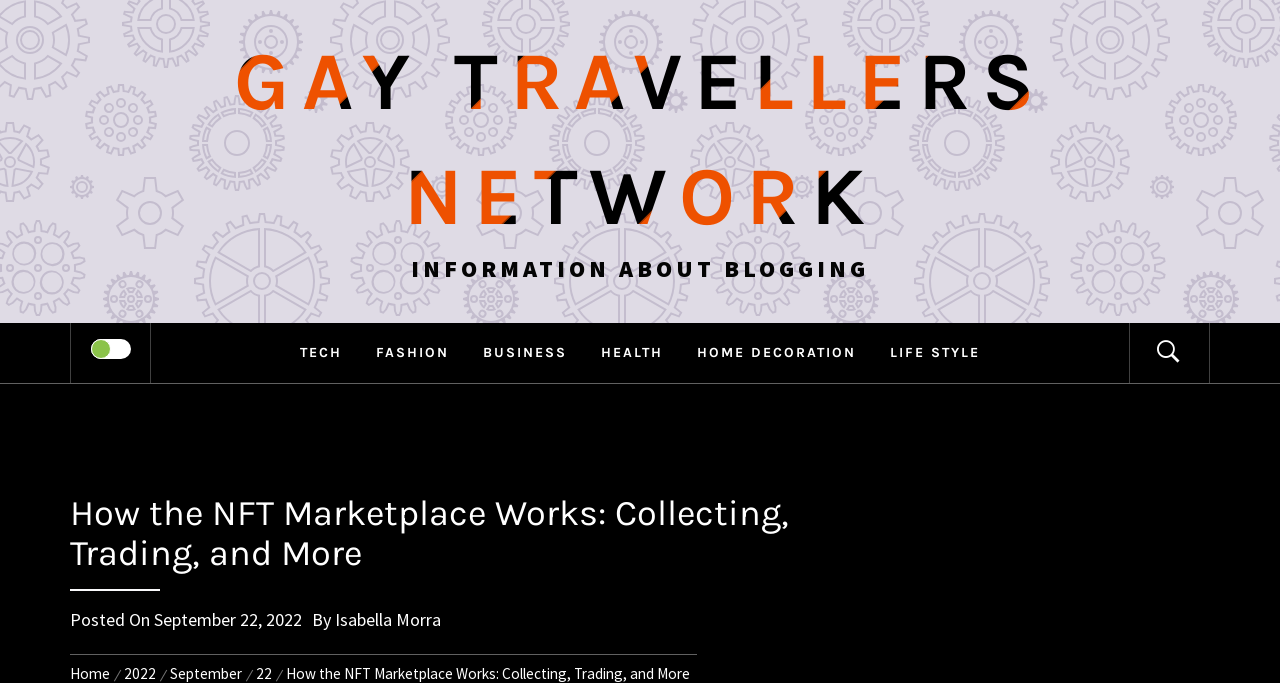What categories are available on the website?
Examine the image and give a concise answer in one word or a short phrase.

TECH, FASHION, BUSINESS, etc.